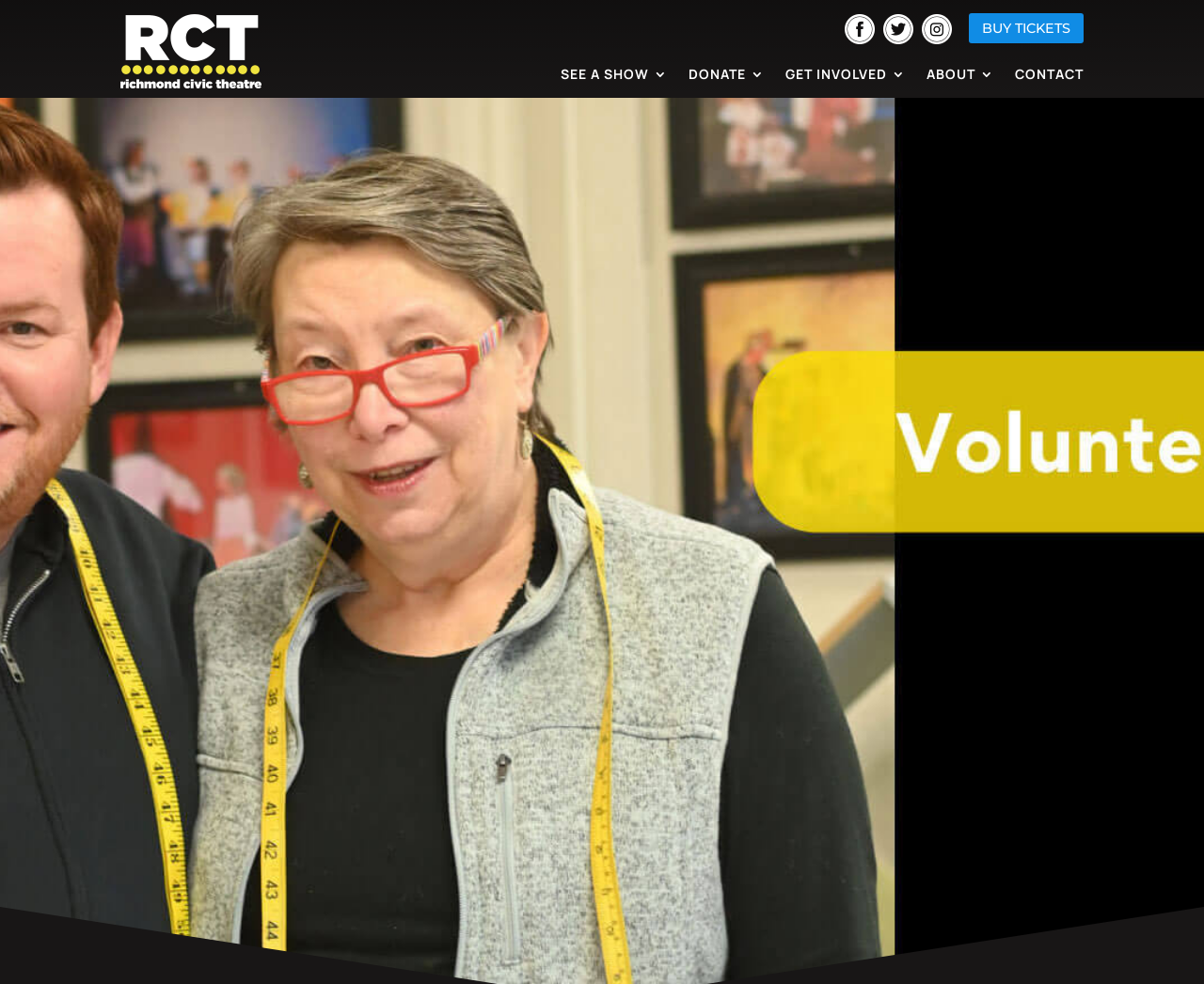Using the element description parent_node: BUY TICKETS, predict the bounding box coordinates for the UI element. Provide the coordinates in (top-left x, top-left y, bottom-right x, bottom-right y) format with values ranging from 0 to 1.

[0.734, 0.018, 0.759, 0.039]